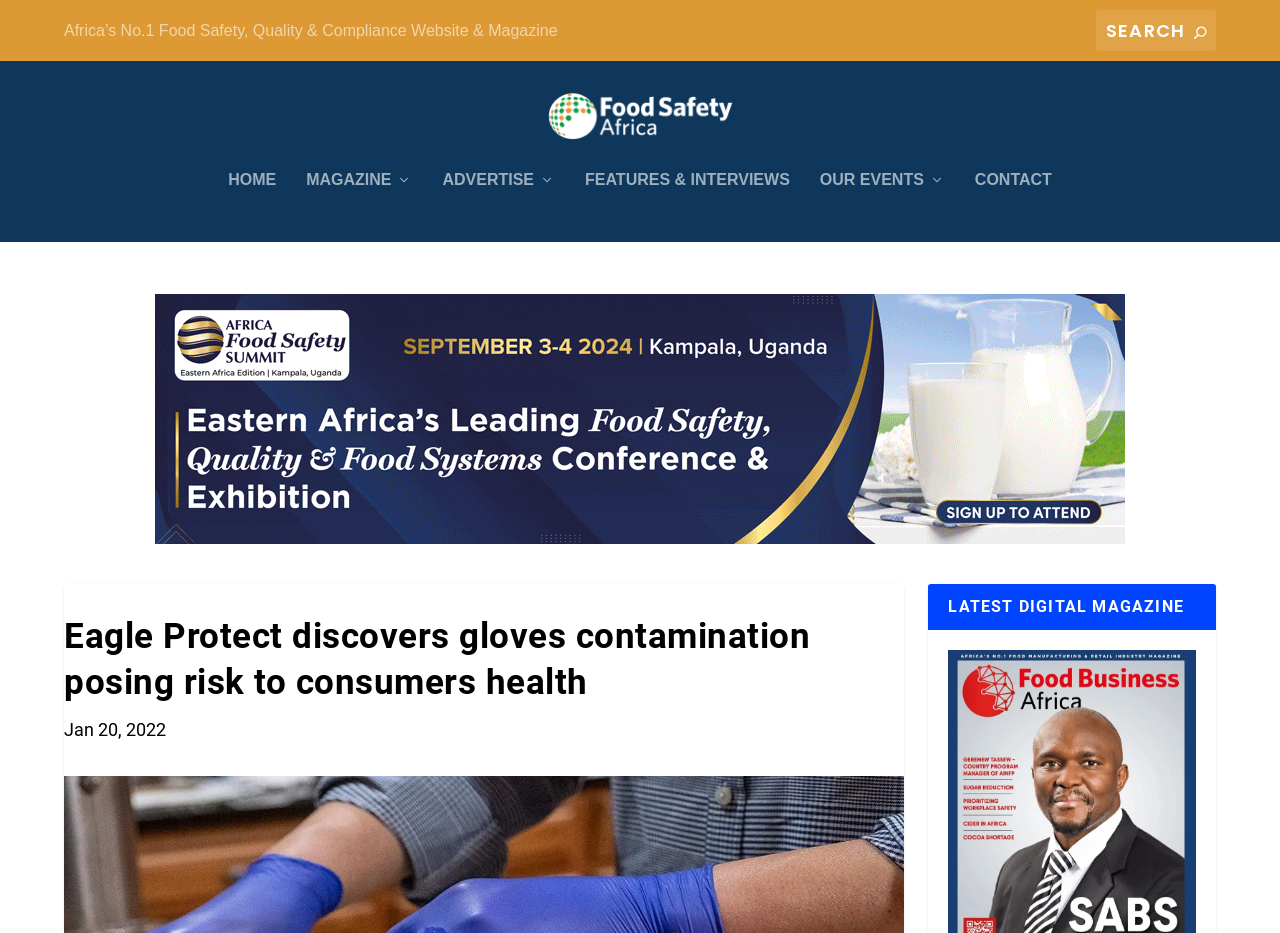Can you extract the headline from the webpage for me?

Eagle Protect discovers gloves contamination posing risk to consumers health